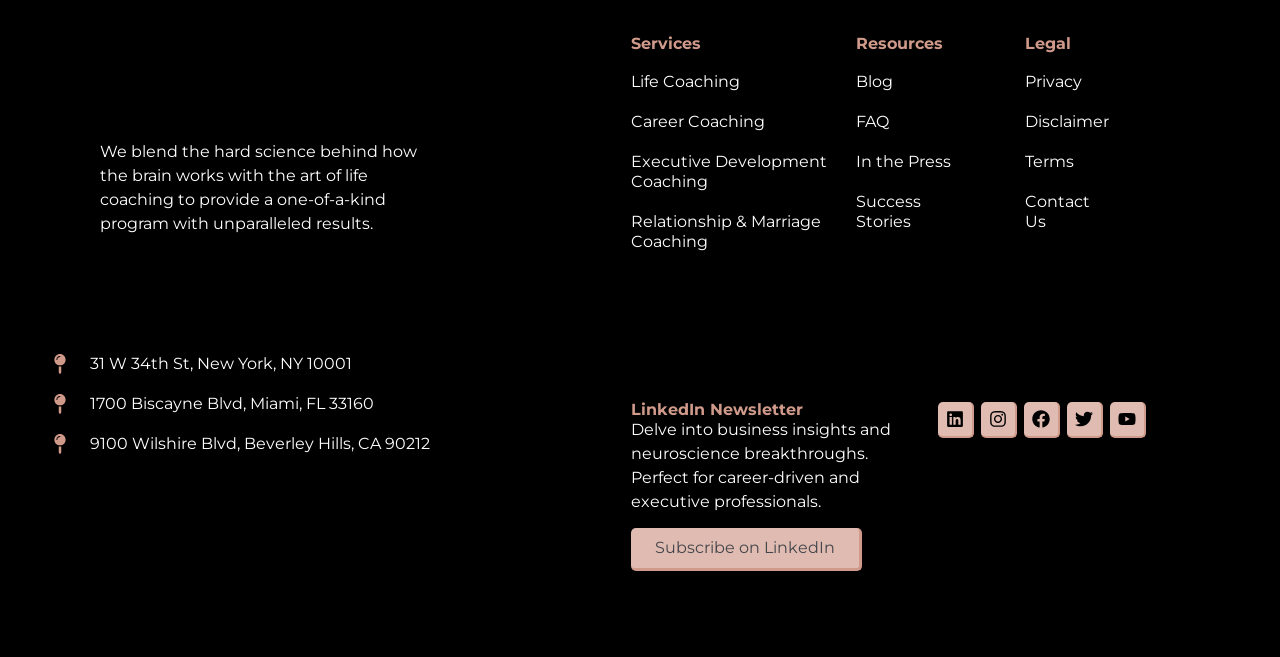Could you locate the bounding box coordinates for the section that should be clicked to accomplish this task: "Check the address in New York".

[0.039, 0.536, 0.389, 0.572]